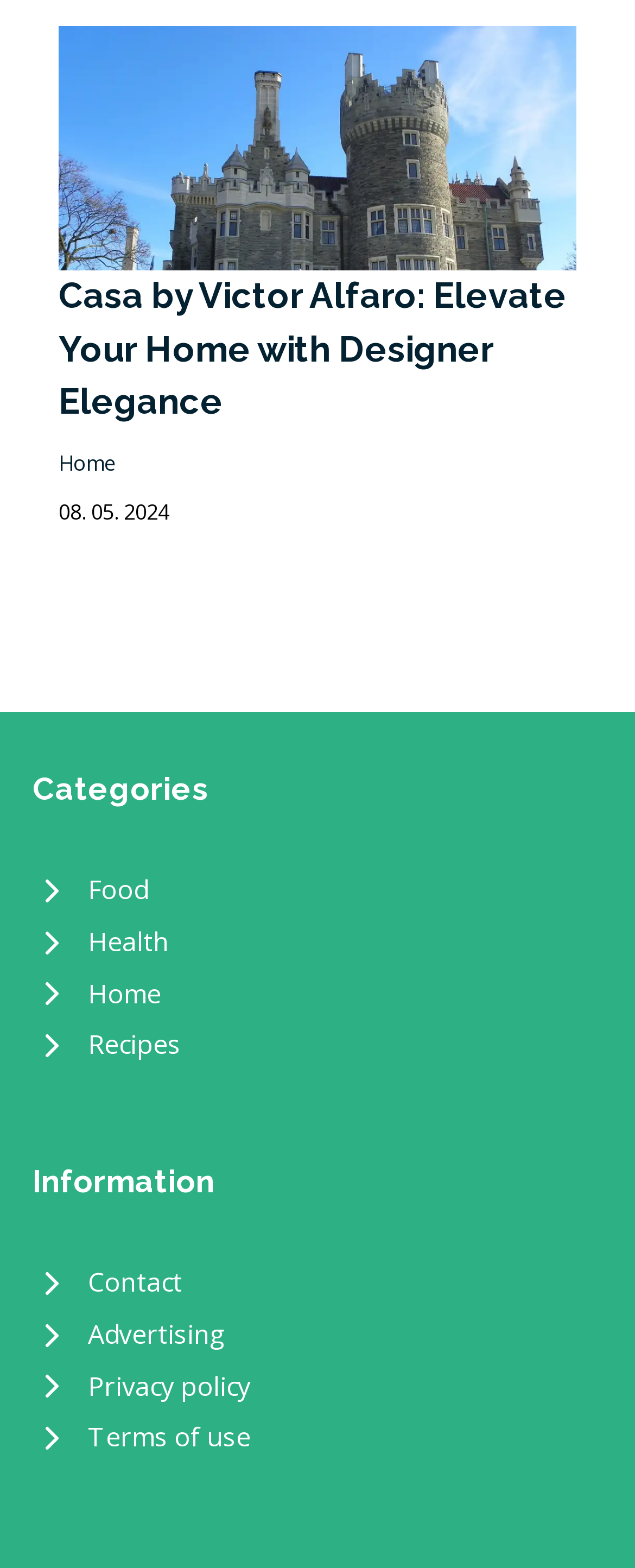Show the bounding box coordinates for the HTML element as described: "alt="Casa By Victor Alfaro"".

[0.092, 0.128, 0.908, 0.151]